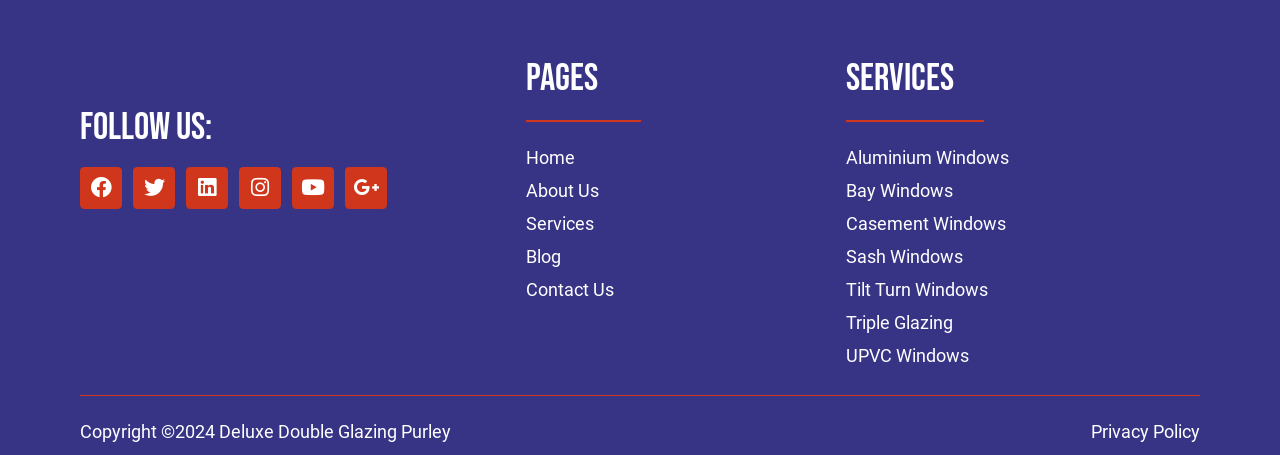Based on the element description: "Tilt Turn Windows", identify the bounding box coordinates for this UI element. The coordinates must be four float numbers between 0 and 1, listed as [left, top, right, bottom].

[0.661, 0.606, 0.945, 0.665]